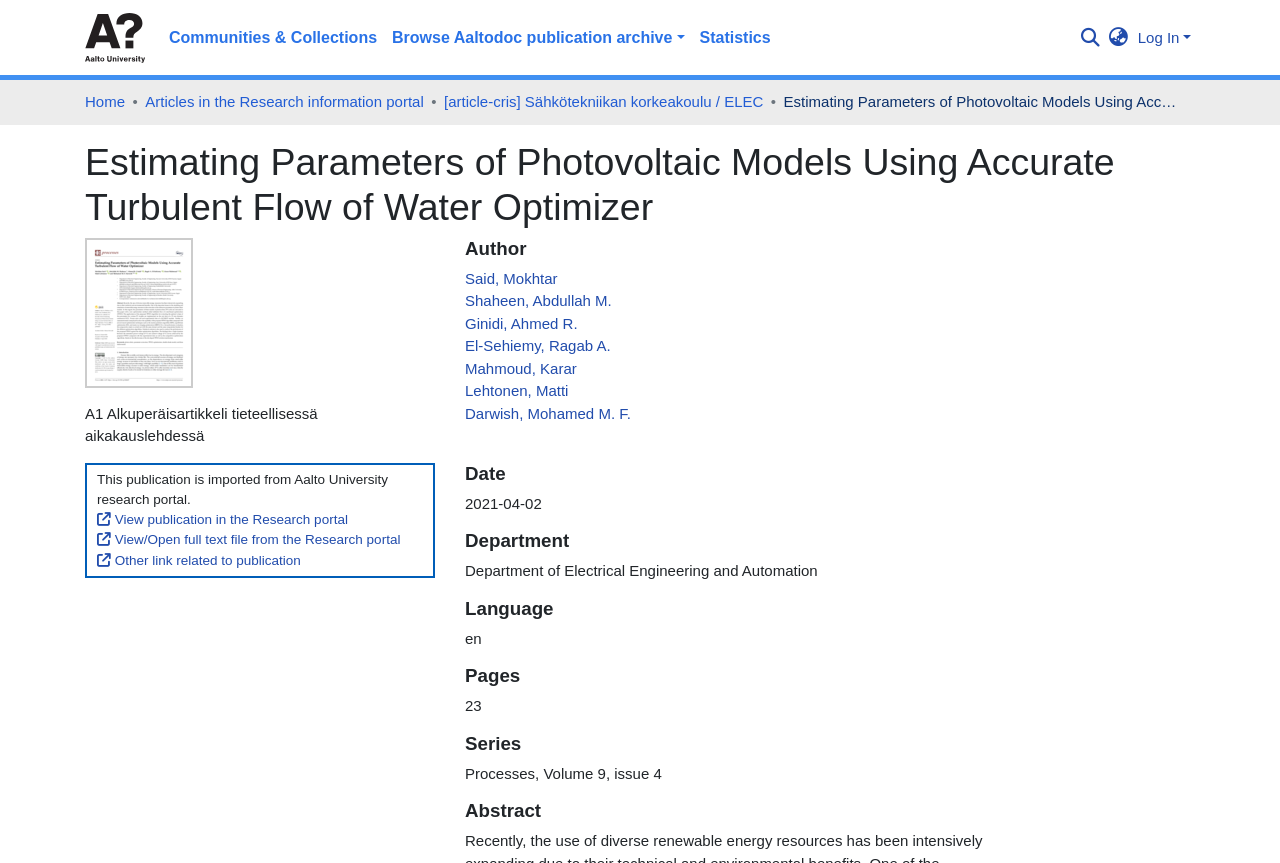Pinpoint the bounding box coordinates of the area that should be clicked to complete the following instruction: "View publication in the Research portal". The coordinates must be given as four float numbers between 0 and 1, i.e., [left, top, right, bottom].

[0.076, 0.593, 0.272, 0.611]